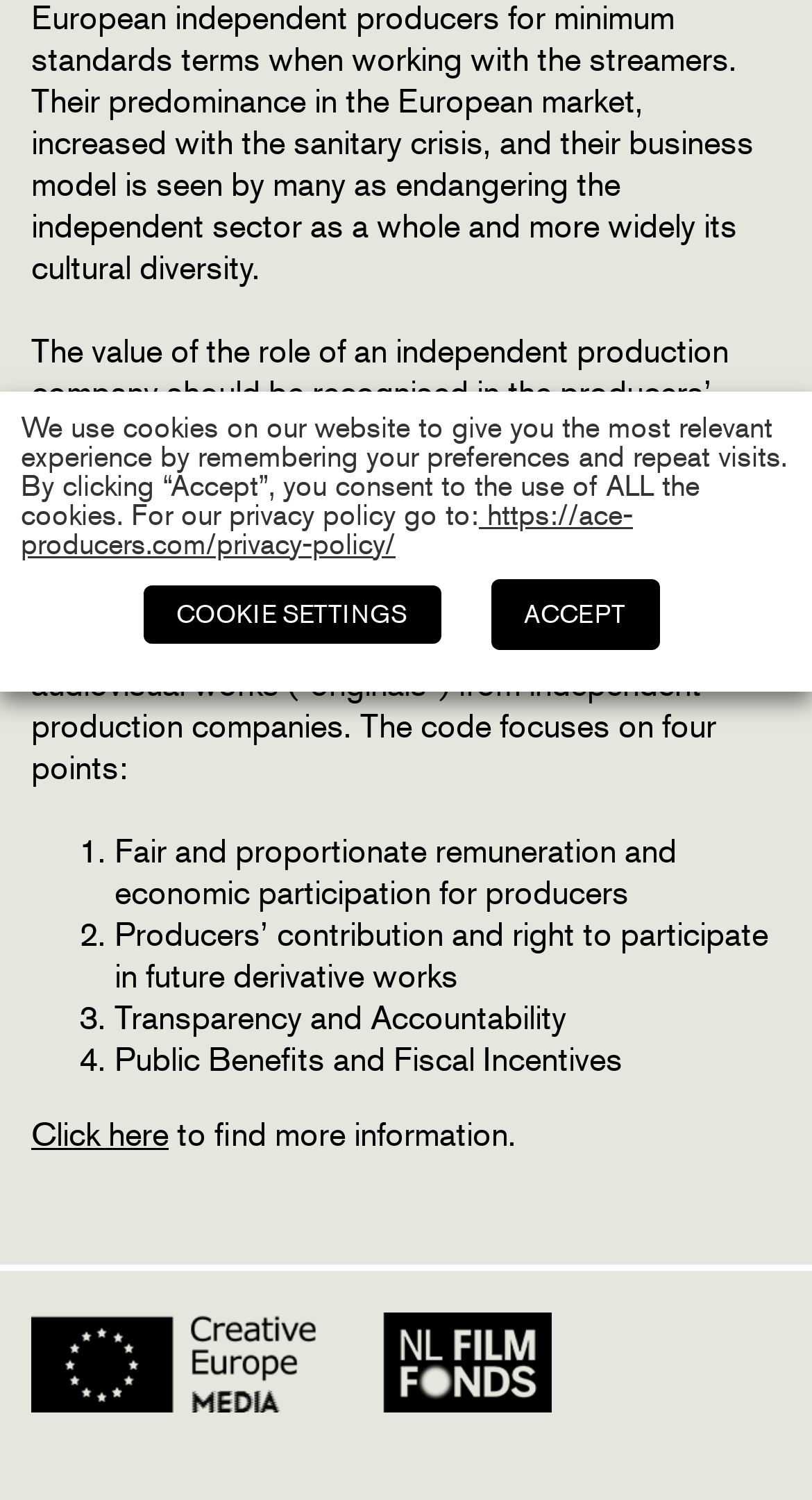Ascertain the bounding box coordinates for the UI element detailed here: "Click here". The coordinates should be provided as [left, top, right, bottom] with each value being a float between 0 and 1.

[0.038, 0.742, 0.208, 0.77]